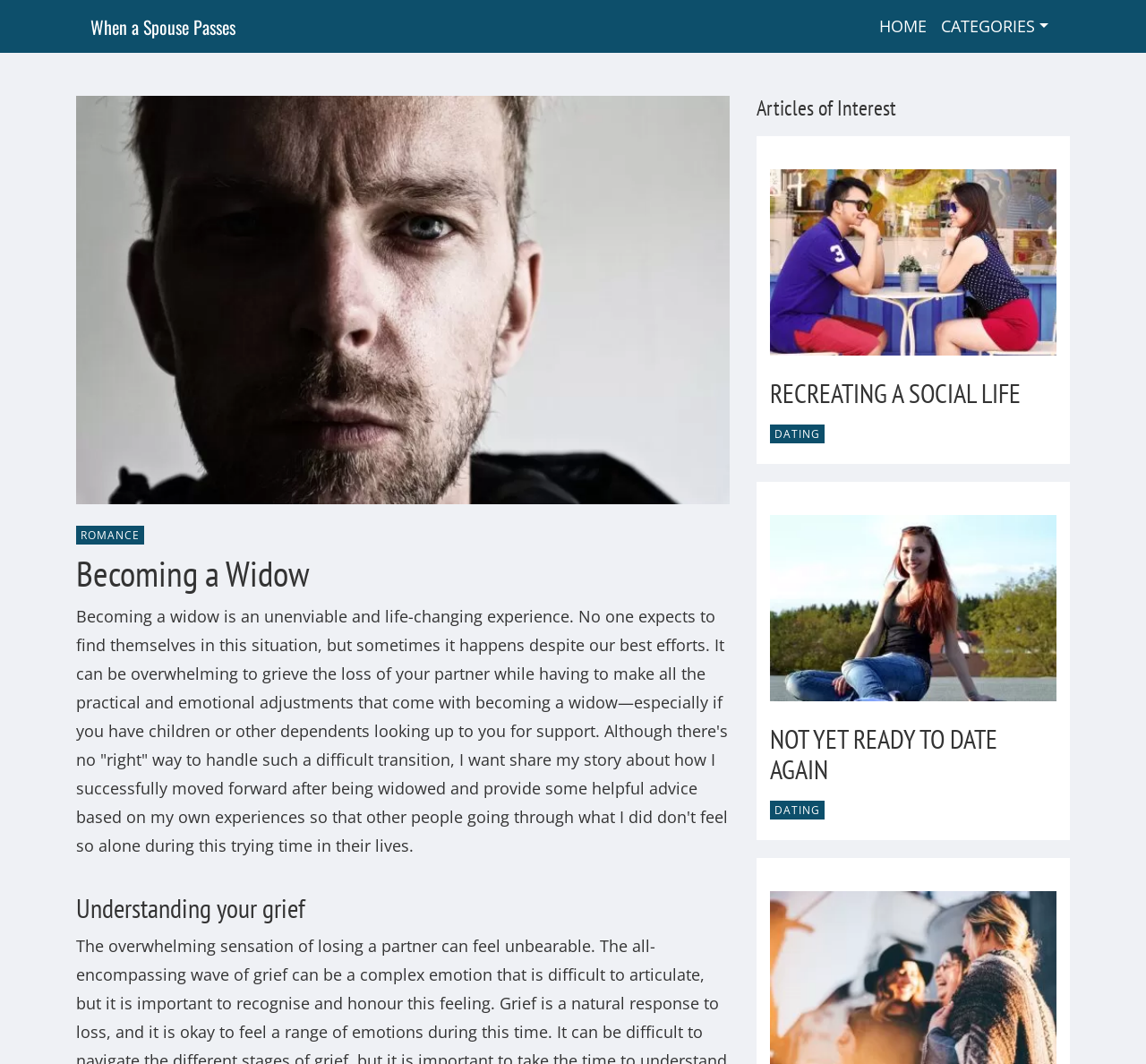Use one word or a short phrase to answer the question provided: 
What is the author's intention?

To share experience and provide advice